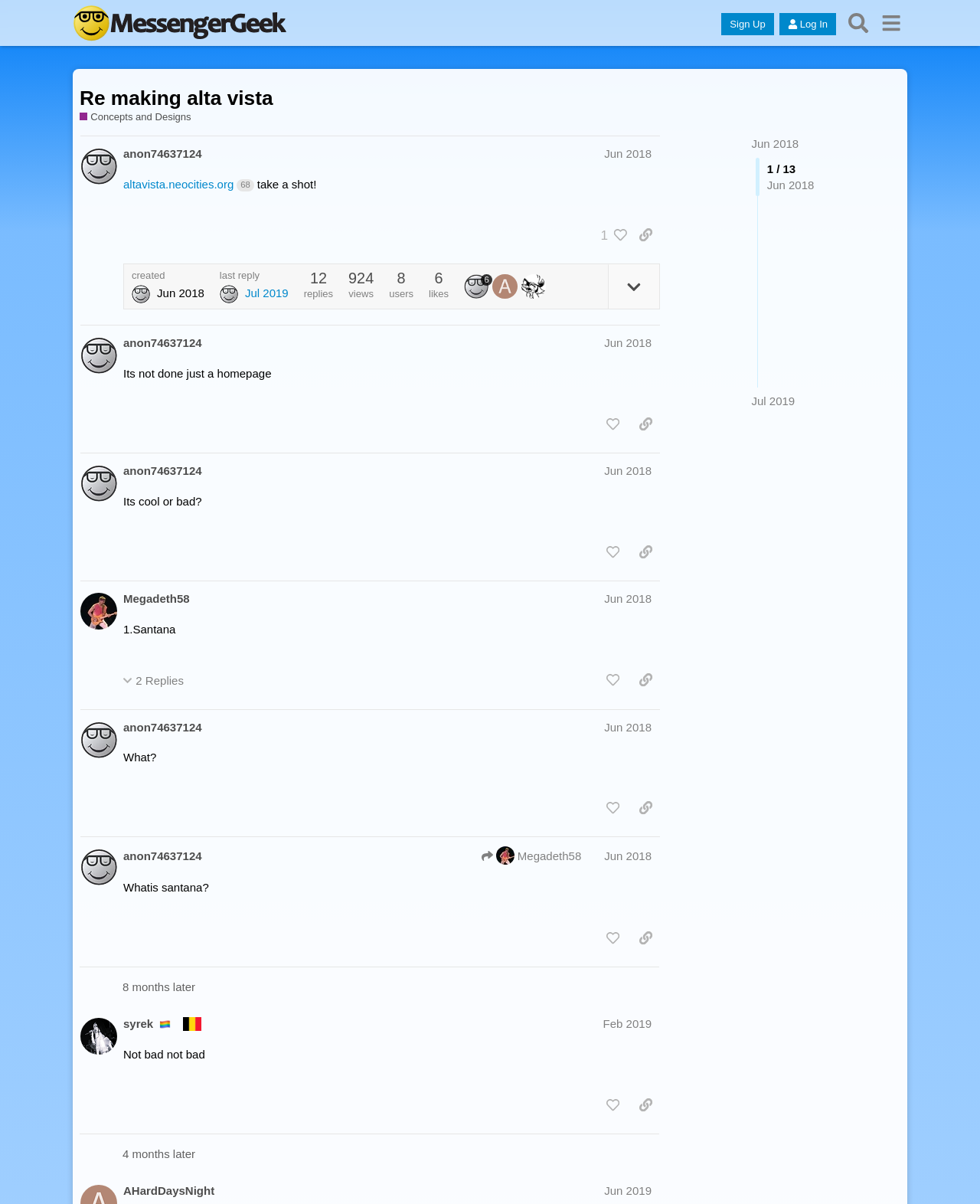Identify and generate the primary title of the webpage.

Re making alta vista